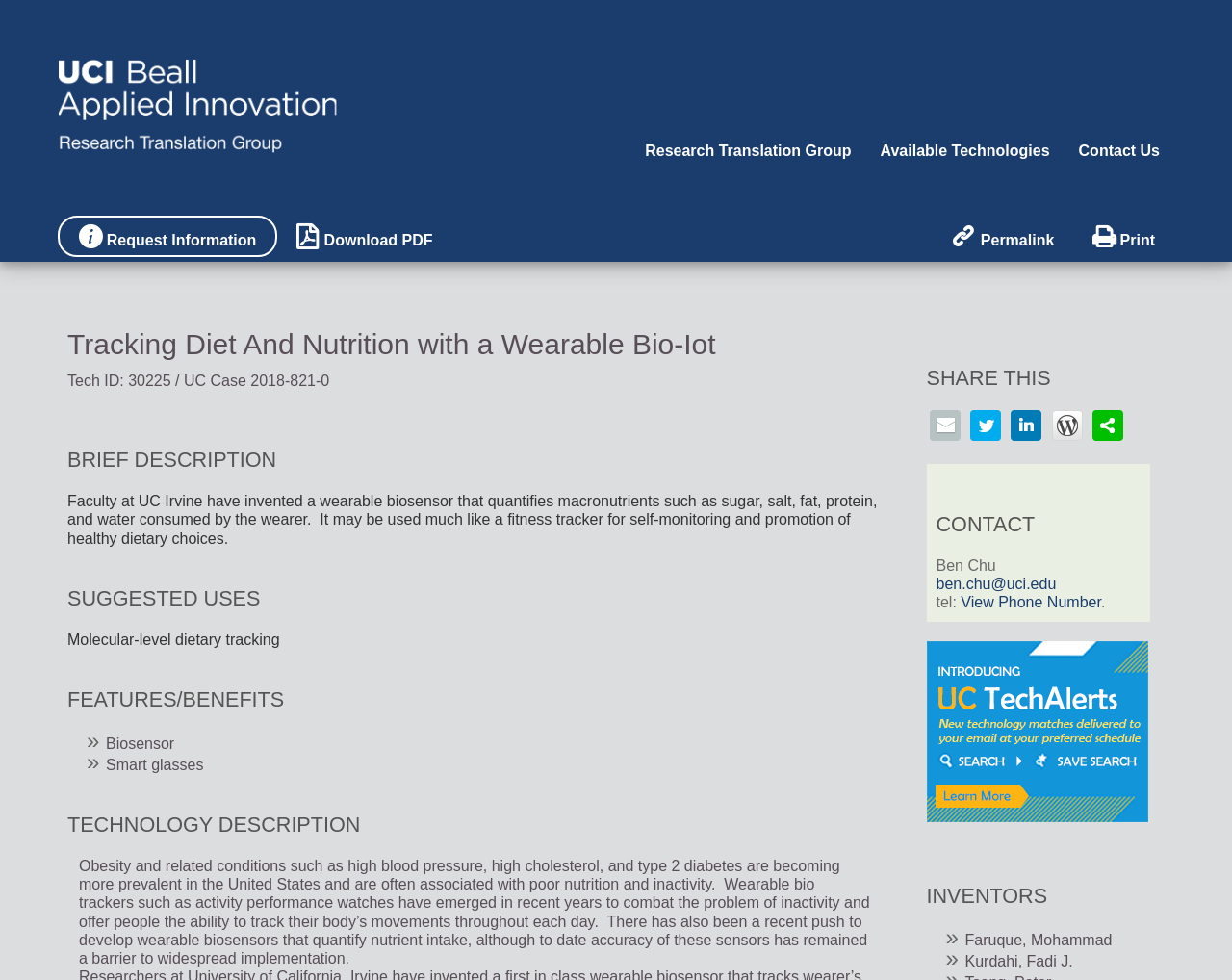Please specify the bounding box coordinates for the clickable region that will help you carry out the instruction: "Learn about UC TechAlerts".

[0.752, 0.825, 0.932, 0.841]